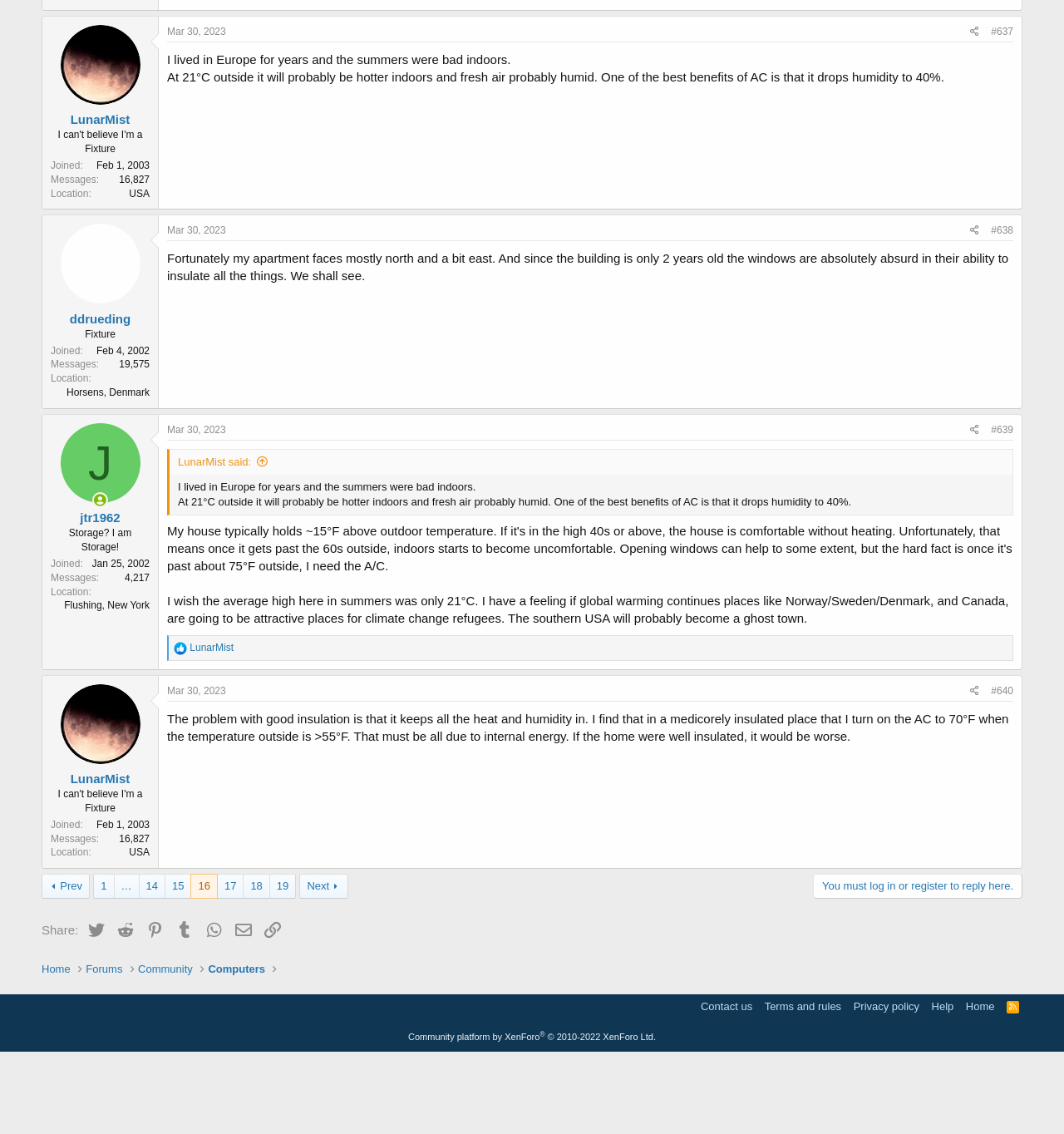What is the date of the first post?
Give a detailed explanation using the information visible in the image.

The date of the first post is 'Mar 30, 2023' which can be found in the first article section, inside the HeaderAsNonLandmark element.